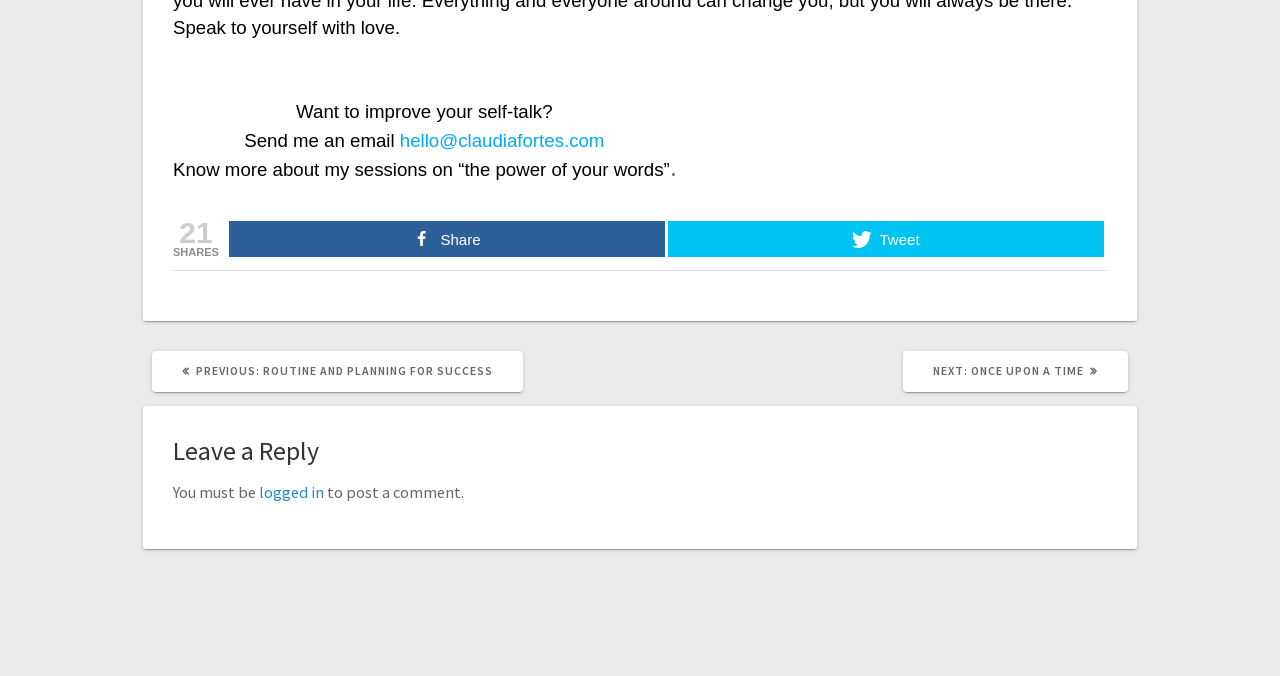Given the element description "logged in", identify the bounding box of the corresponding UI element.

[0.202, 0.714, 0.253, 0.743]